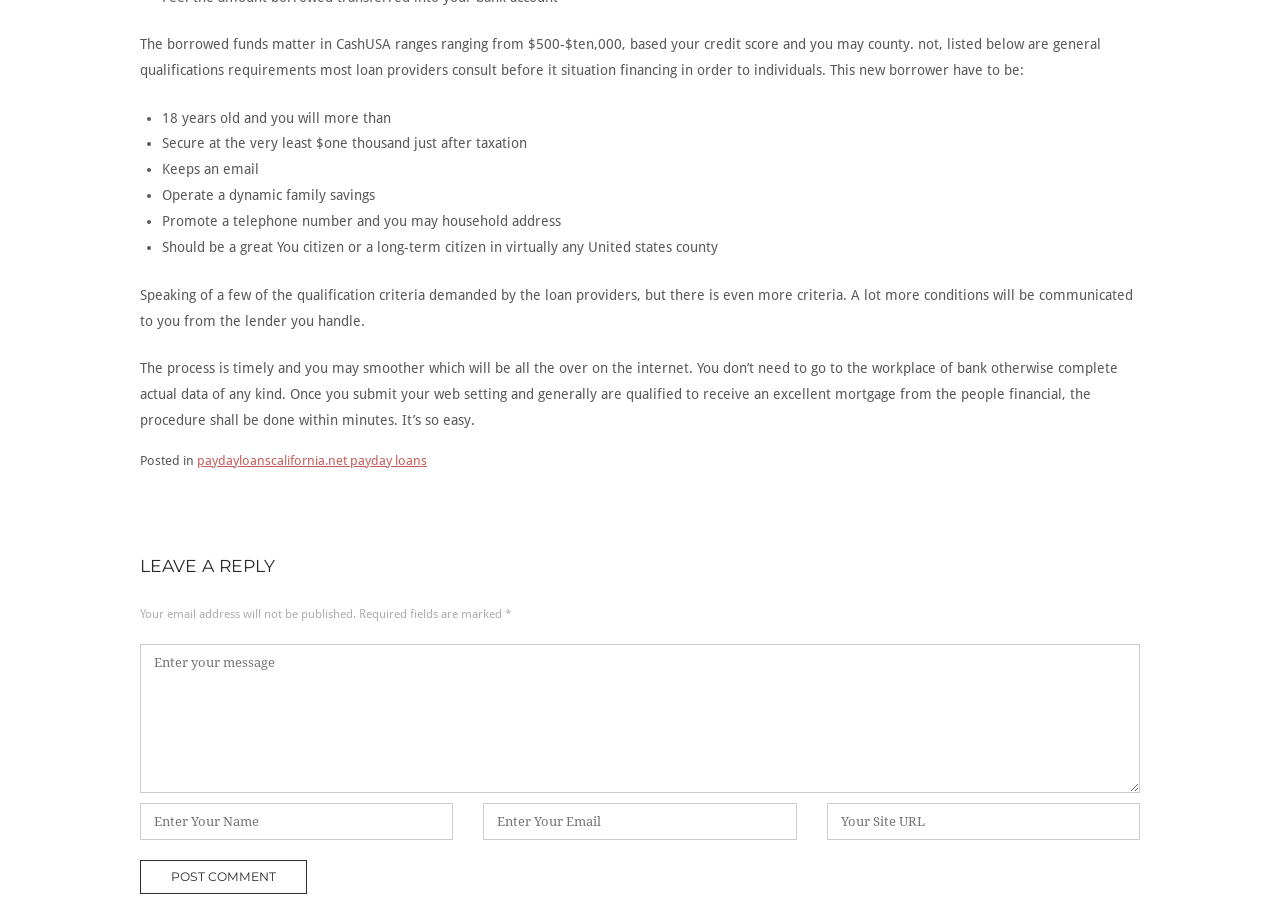Please study the image and answer the question comprehensively:
How do users submit their loan applications?

The webpage states that 'The process is timely and smoother which is all done online. You don’t need to go to the office of the bank or complete actual data of any kind.' This implies that users can submit their loan applications online.